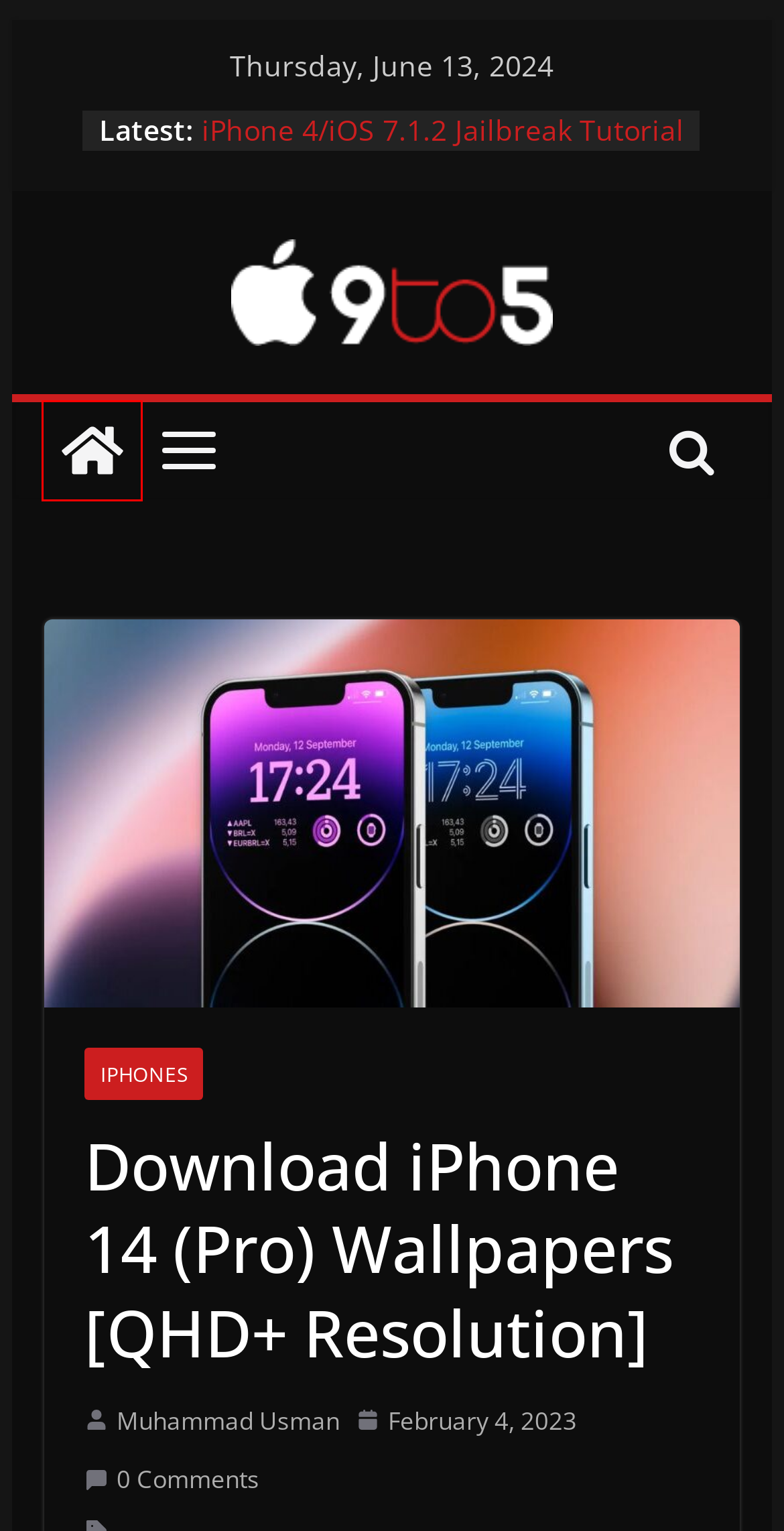You have a screenshot of a webpage with a red bounding box highlighting a UI element. Your task is to select the best webpage description that corresponds to the new webpage after clicking the element. Here are the descriptions:
A. Muhammad Usman - Apple9to5
B. apple9to5 - Apple9to5
C. iPhone 4/iOS 7.1.2 Jailbreak Tutorial (Working in 2022) - Apple9to5
D. Apple9to5 - Apple News and Updates Breaking All Day
E. Sketchy Rumor About 'iPhone 14 Mini' and new 10.2-Inch iPad Likely Wrong [Updated] - Apple9to5
F. iPhones - Apple9to5
G. Apple TV+ shows and movies: Everything to watch on Apple TV Plus - Apple9to5
H. iOS 16.2 No Longer Offers Option to Upgrade to New Home Architecture - Apple9to5

D